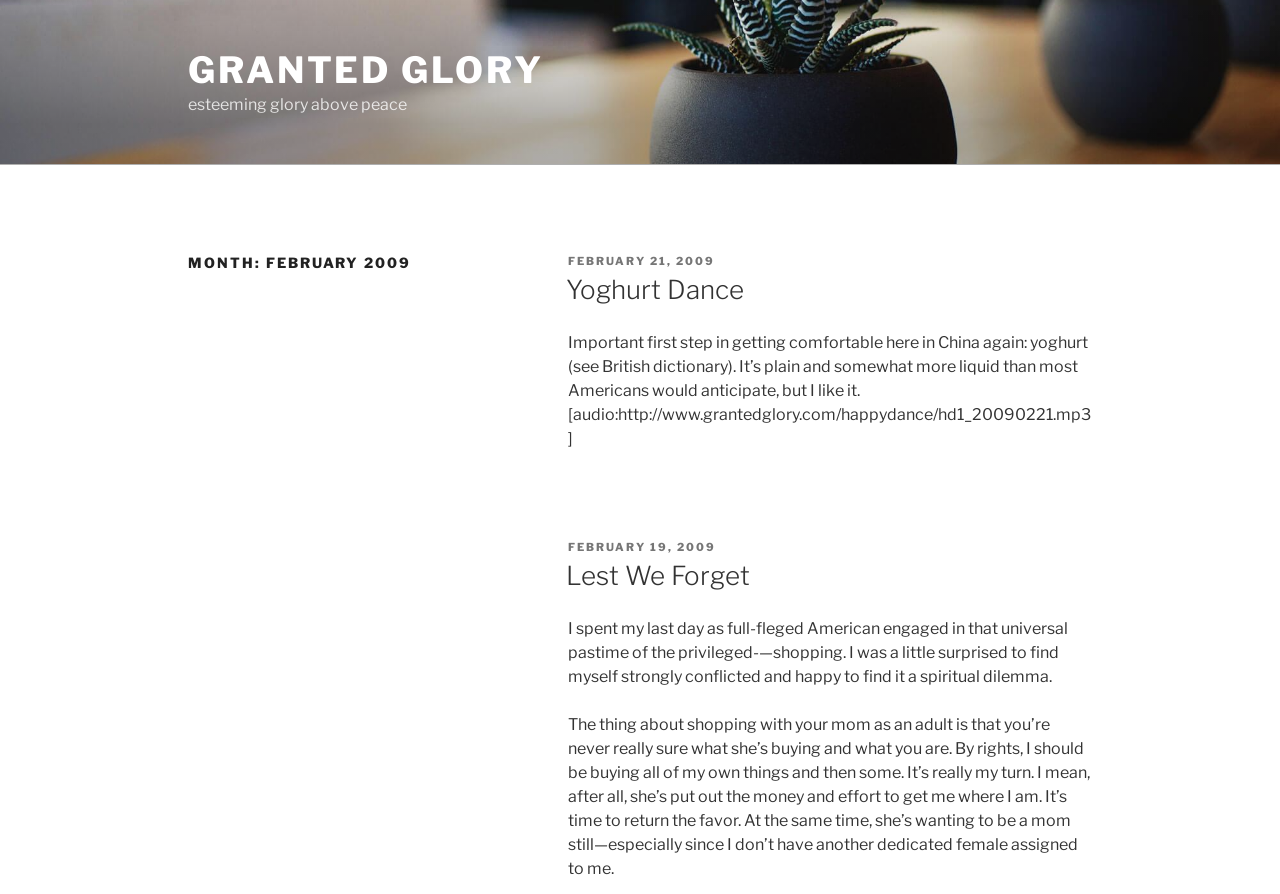Give a detailed explanation of the elements present on the webpage.

The webpage appears to be a blog or personal journal, with a focus on the author's experiences and reflections. At the top, there is a link to "GRANTED GLORY" and a phrase "esteeming glory above peace". Below this, there is a heading that reads "MONTH: FEBRUARY 2009".

The main content of the page is divided into three sections, each with a heading and a posting date. The first section is titled "Yoghurt Dance" and has a posting date of "FEBRUARY 21, 2009". This section contains a brief paragraph about the author's experience with yoghurt in China, followed by an audio link.

The second section is titled "Lest We Forget" and has a posting date of "FEBRUARY 19, 2009". This section contains a longer paragraph about the author's conflicted feelings about shopping with their mom as an adult.

There are a total of three headings and three posting dates on the page, indicating that there are three separate articles or entries. The text is arranged in a clear and readable format, with headings and paragraphs separated by whitespace. There are no images on the page, but there is an audio link in the first section.